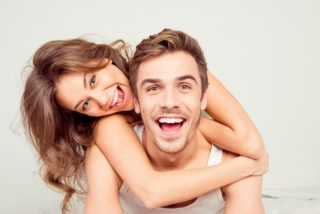What is the theme of the accompanying article?
Refer to the image and give a detailed response to the question.

The article is about making Valentine's Day a meaningful experience, encouraging individuals to celebrate their relationships with genuine moments of joy and togetherness, which is reinforced by the intimate and lighthearted atmosphere showcased in the image.